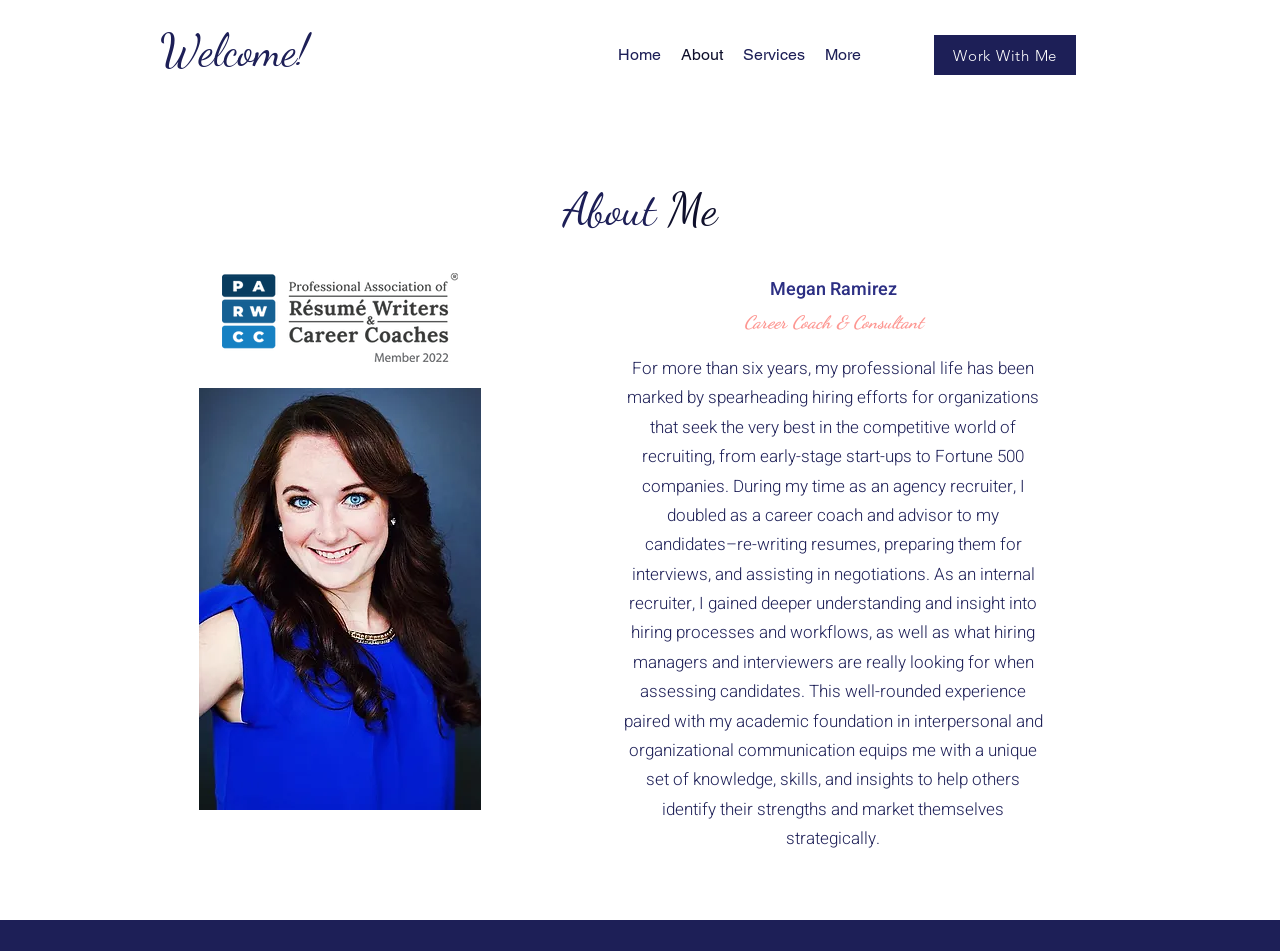What is the profession of the person in the image?
Answer the question with a thorough and detailed explanation.

Based on the image and the text description, I can see that the person in the image is Megan Ramirez, and her profession is mentioned as Career Coach & Consultant.